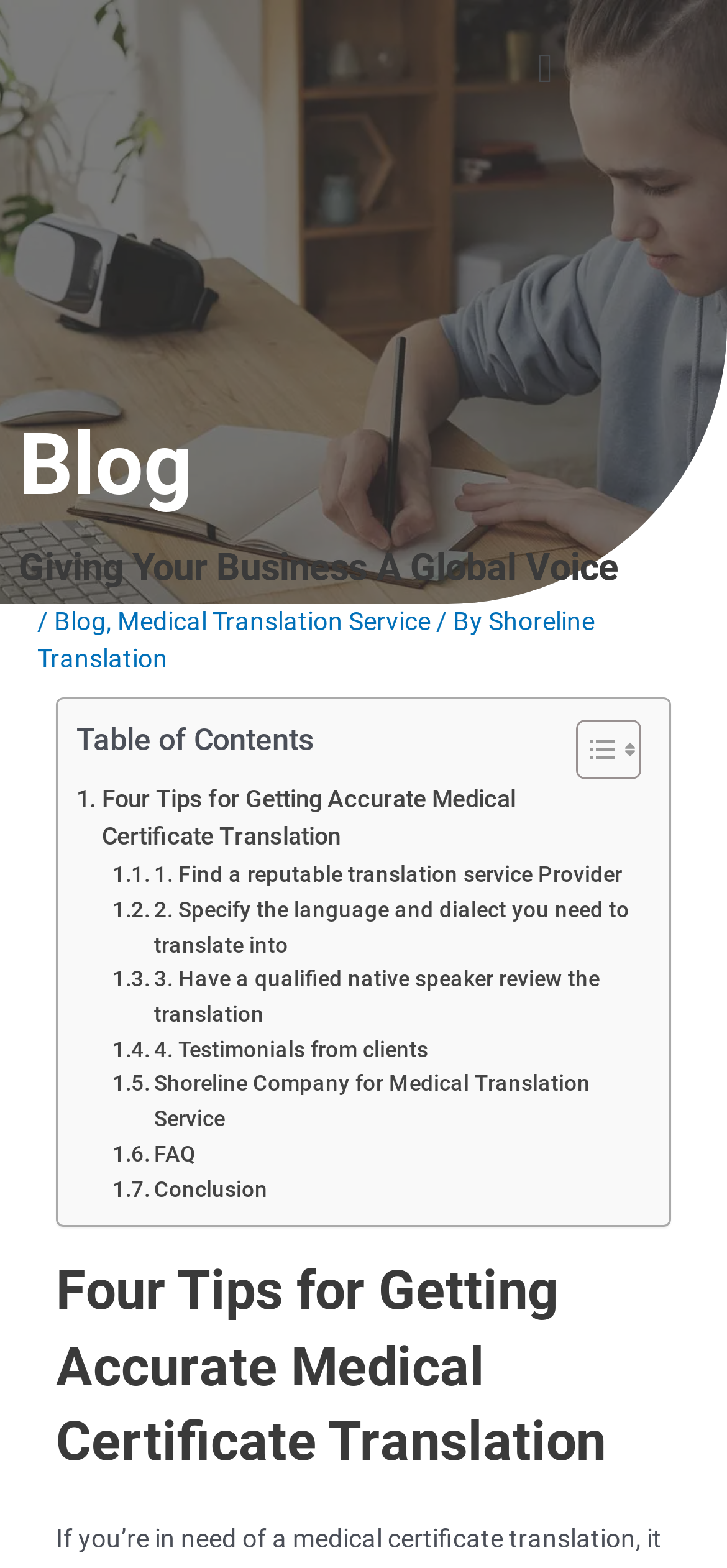Please identify the bounding box coordinates of the element that needs to be clicked to execute the following command: "Click the Shoreline Logo". Provide the bounding box using four float numbers between 0 and 1, formatted as [left, top, right, bottom].

[0.026, 0.012, 0.474, 0.075]